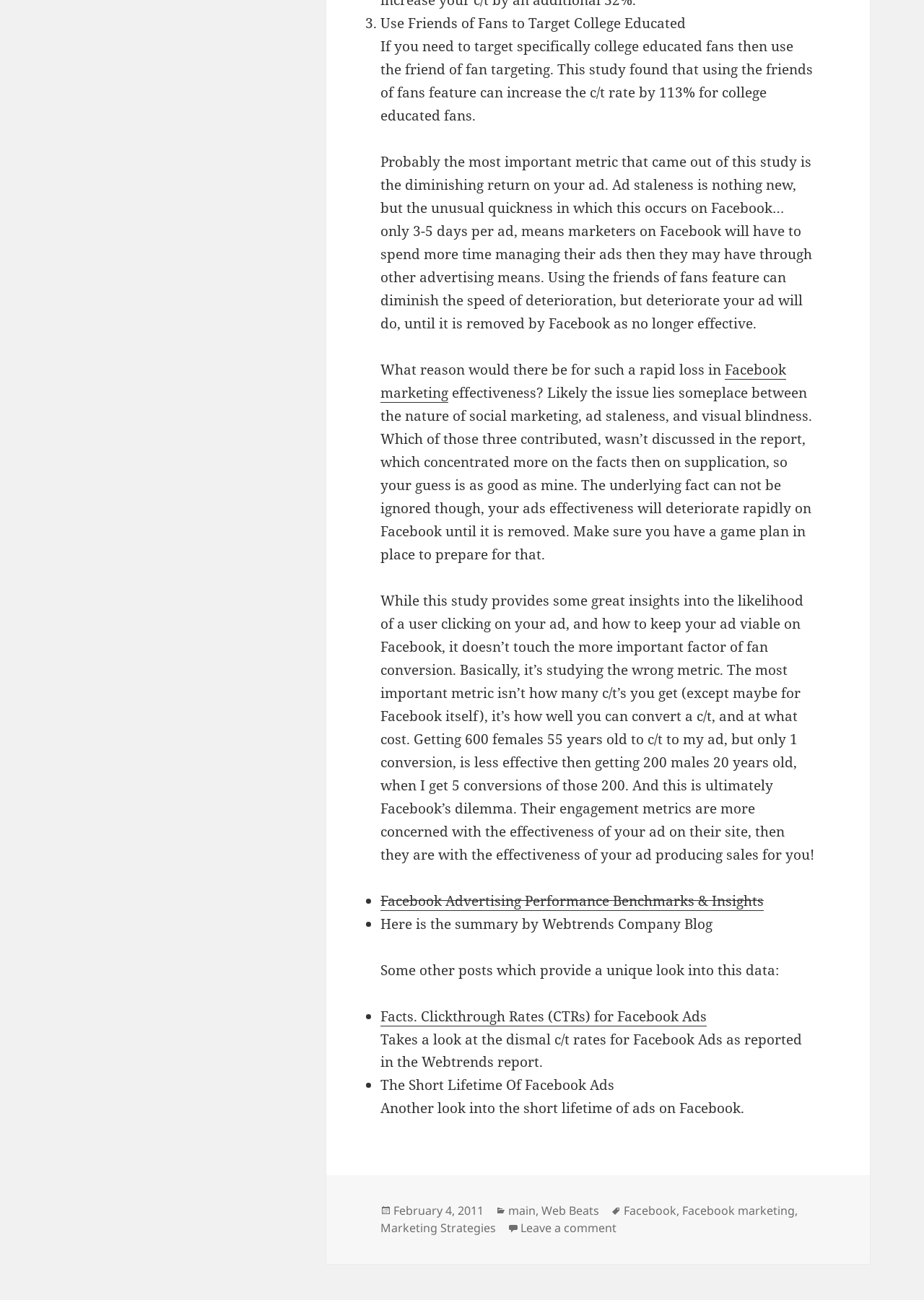Please give the bounding box coordinates of the area that should be clicked to fulfill the following instruction: "View the post dated 'February 4, 2011'". The coordinates should be in the format of four float numbers from 0 to 1, i.e., [left, top, right, bottom].

[0.426, 0.925, 0.523, 0.938]